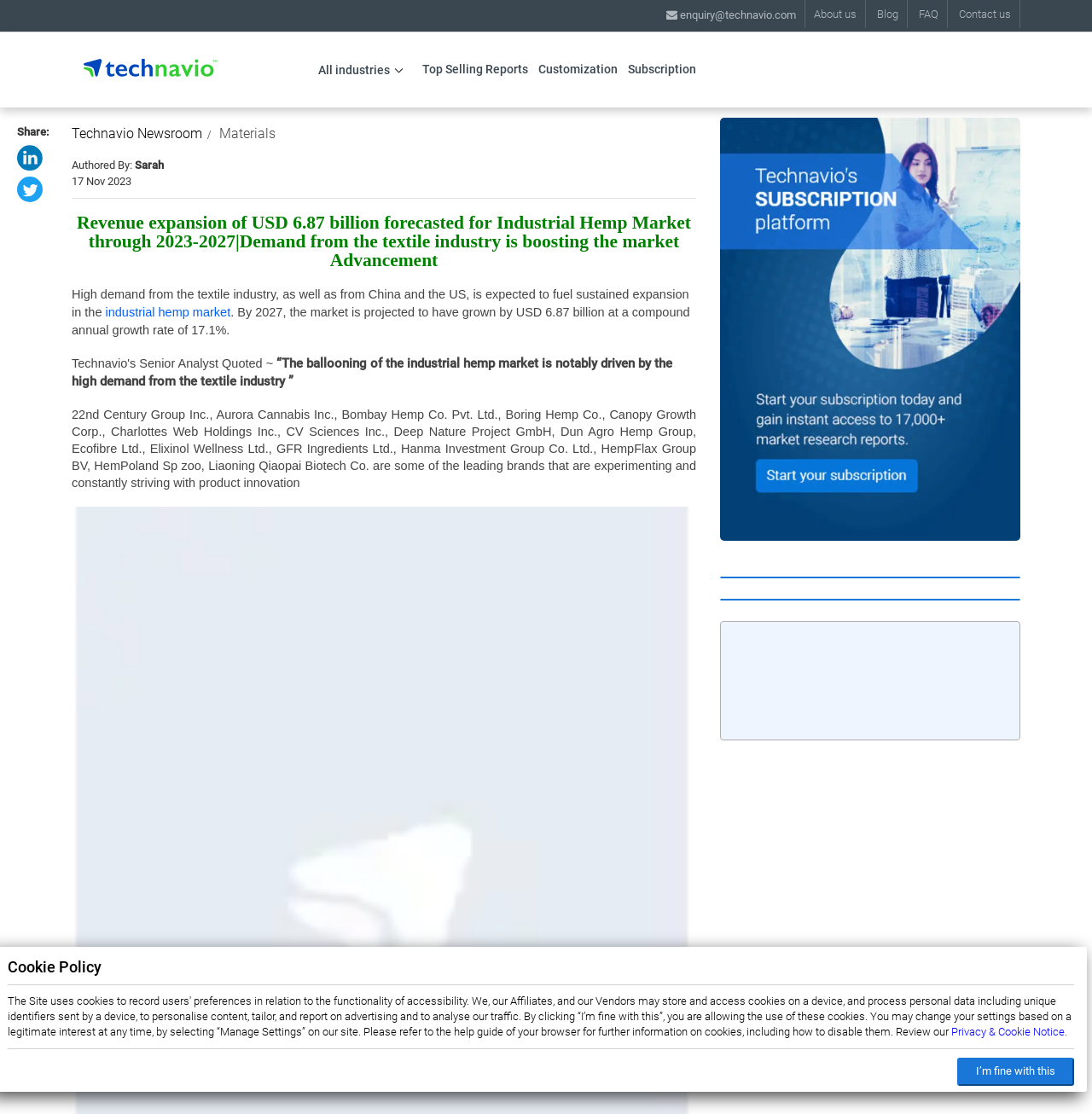Bounding box coordinates are specified in the format (top-left x, top-left y, bottom-right x, bottom-right y). All values are floating point numbers bounded between 0 and 1. Please provide the bounding box coordinate of the region this sentence describes: alt="twitter"

[0.016, 0.164, 0.039, 0.175]